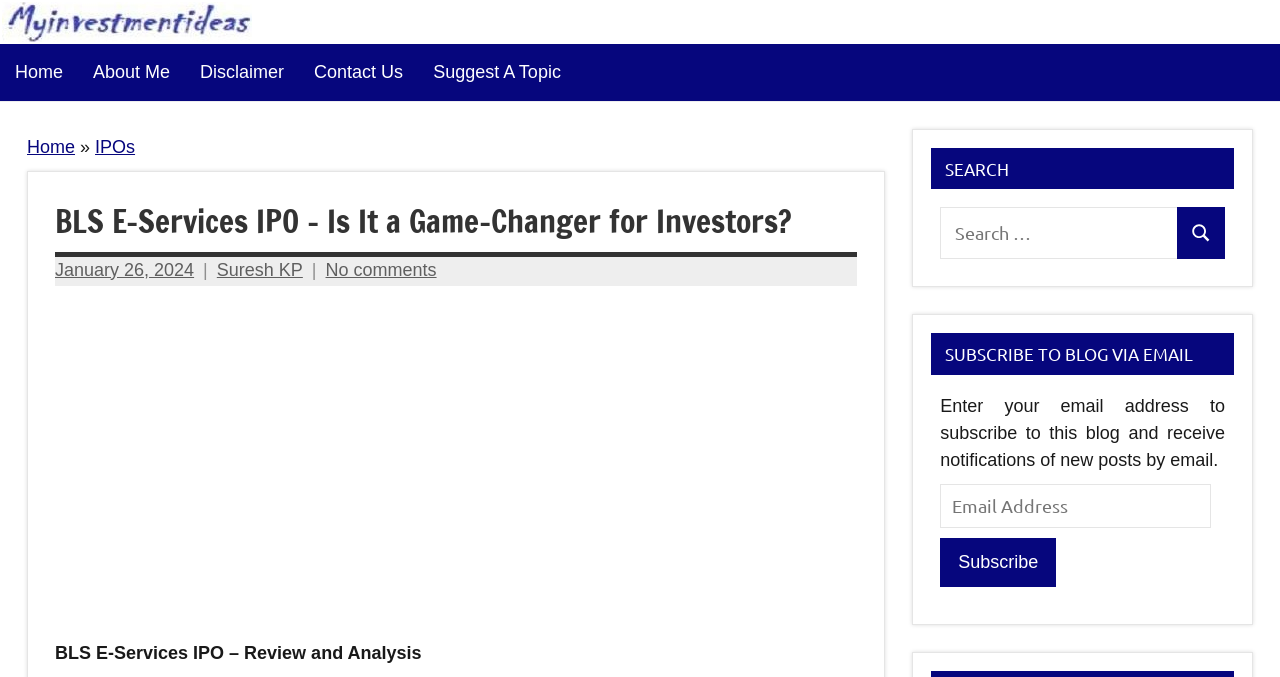Determine the bounding box coordinates of the clickable element necessary to fulfill the instruction: "Search for something". Provide the coordinates as four float numbers within the 0 to 1 range, i.e., [left, top, right, bottom].

[0.735, 0.306, 0.92, 0.383]